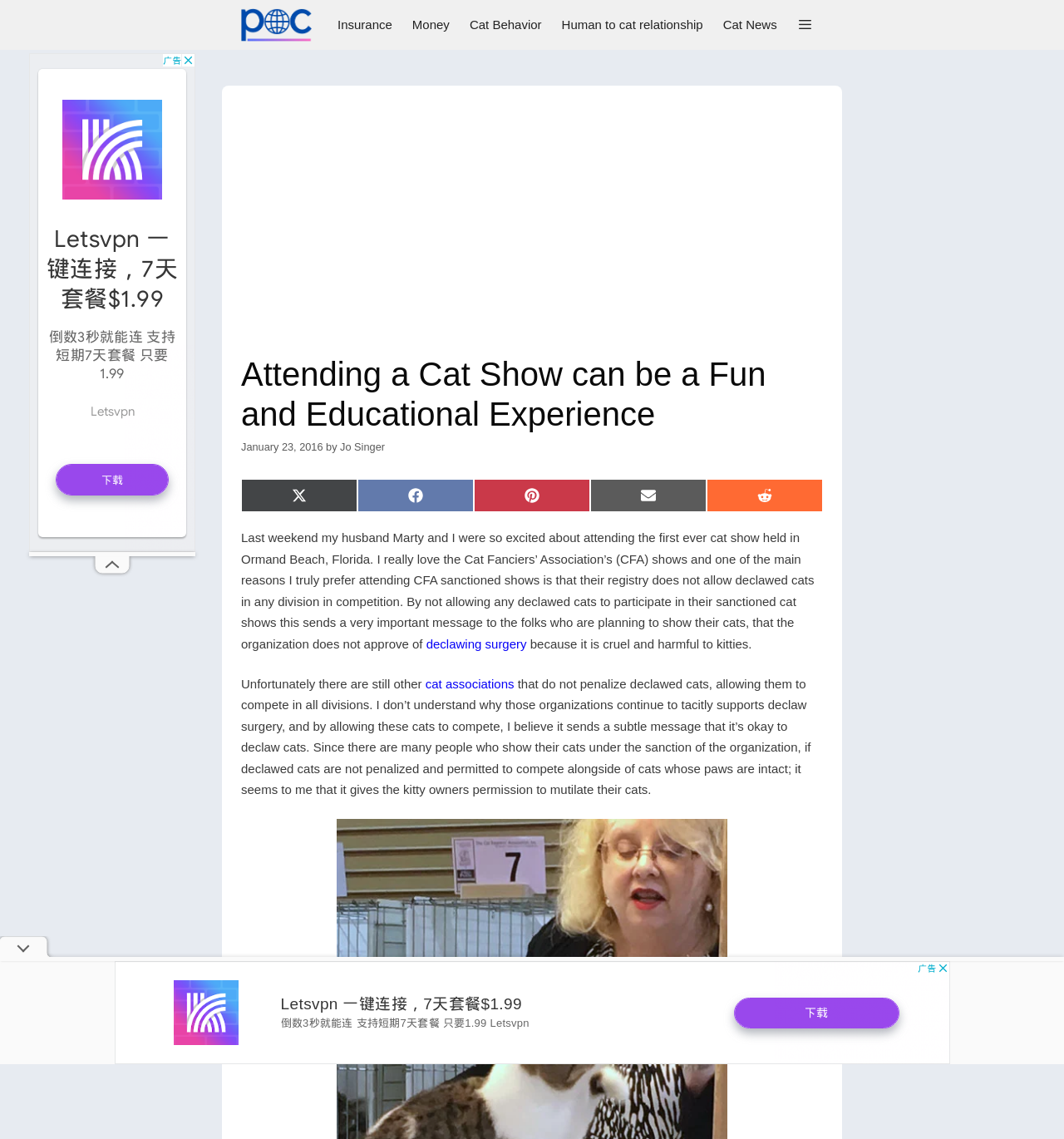Please specify the bounding box coordinates in the format (top-left x, top-left y, bottom-right x, bottom-right y), with all values as floating point numbers between 0 and 1. Identify the bounding box of the UI element described by: declawing surgery

[0.401, 0.559, 0.495, 0.571]